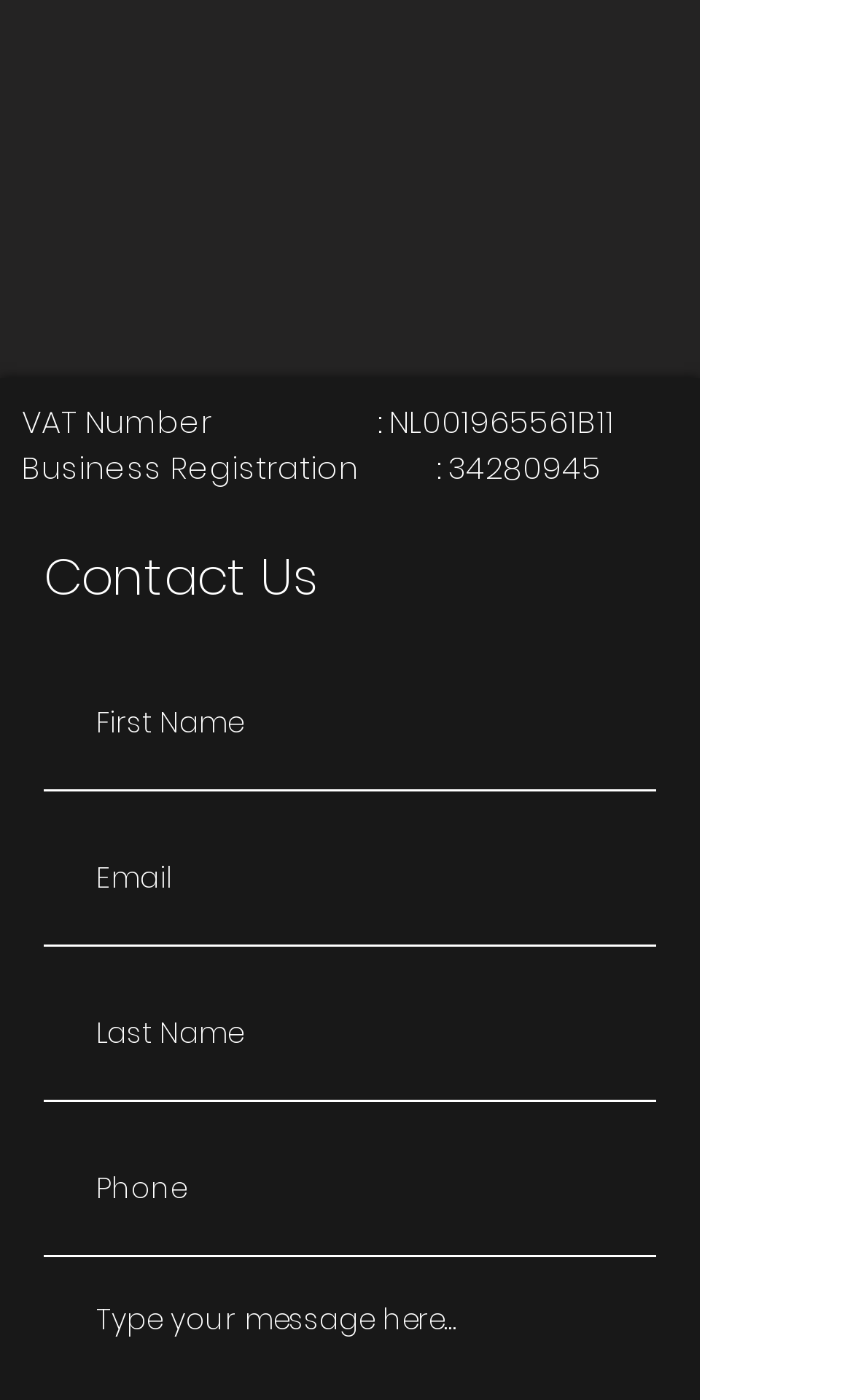What is the purpose of the 'Contact Us' section?
Please give a well-detailed answer to the question.

The 'Contact Us' section is located in the middle of the webpage and it contains a heading 'Contact Us' followed by four text boxes for First Name, Email, Last Name, and Phone. This section is likely used to send a message to the company or organization, as it provides a way to input contact information and a message.